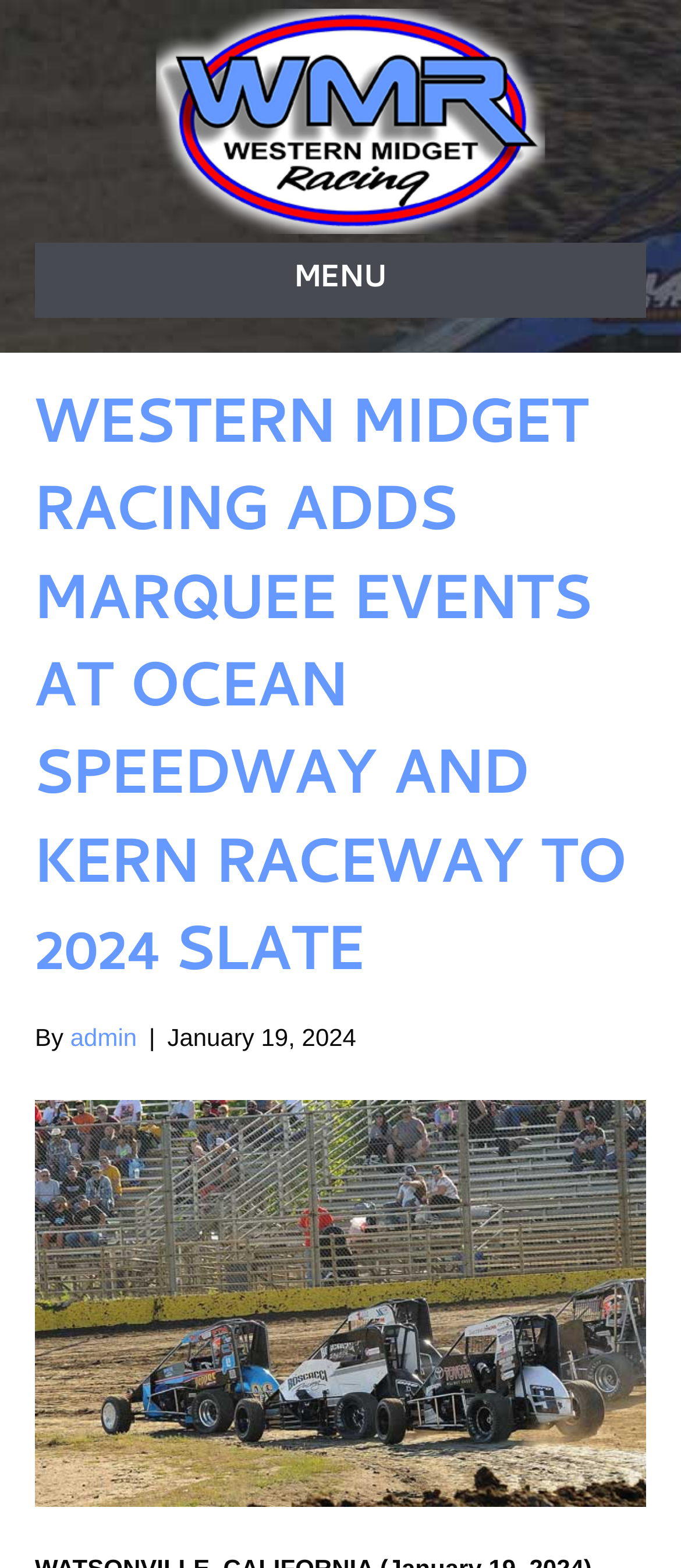Please provide a detailed answer to the question below based on the screenshot: 
What is the name of the racing event added to the 2024 slate?

From the webpage, we can see that the heading mentions 'Western Midget Racing adds marquee events at Ocean Speedway and Kern Raceway to 2024 slate'. Further down, we see the text 'Two marquee events have been added to the exciting sixth season for Western Midget Racing, with the additions of the Johnny Key Classic at'. This indicates that the Johnny Key Classic is one of the marquee events added to the 2024 slate.